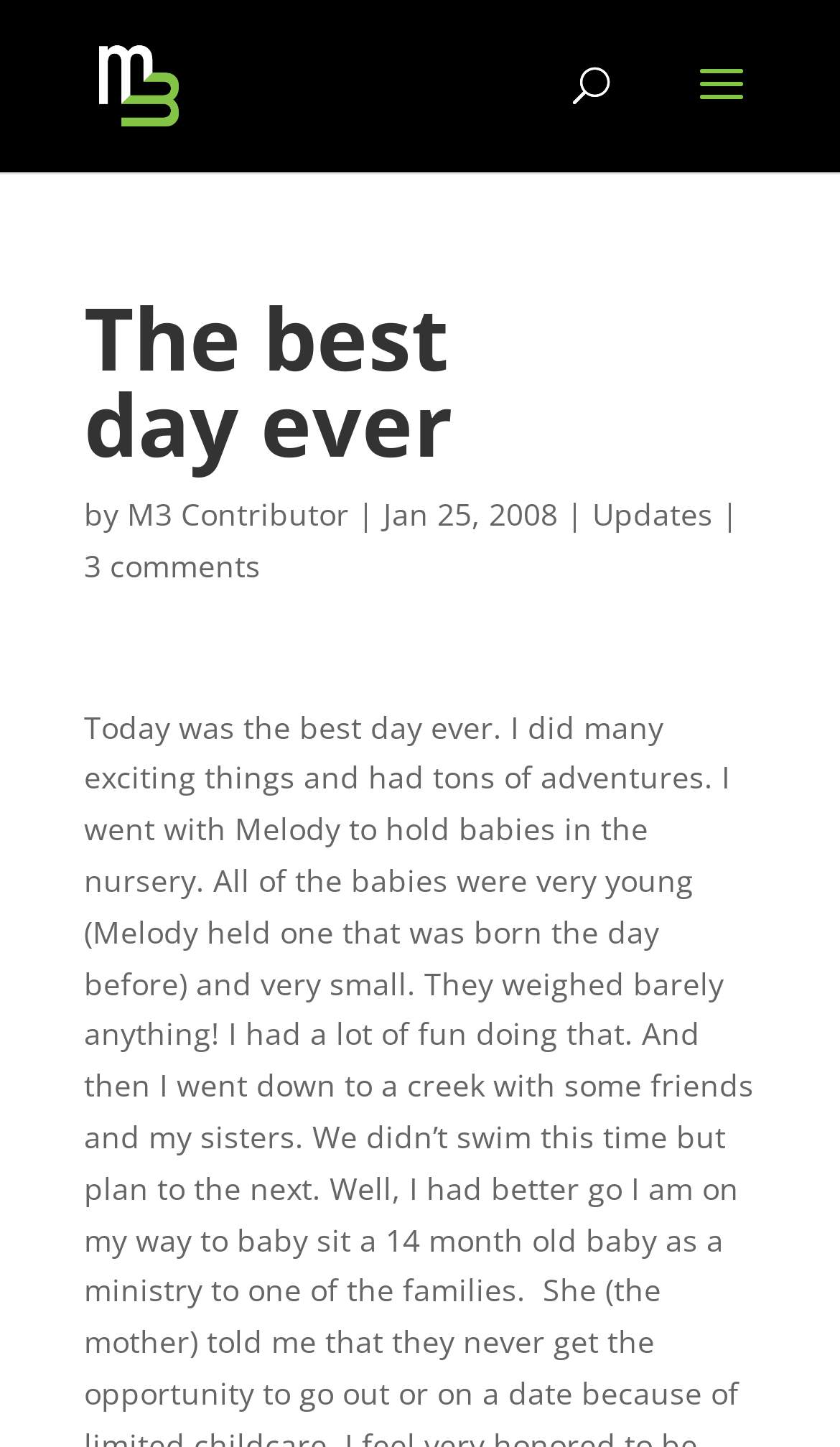Give a one-word or short phrase answer to this question: 
What is the date of the post?

Jan 25, 2008